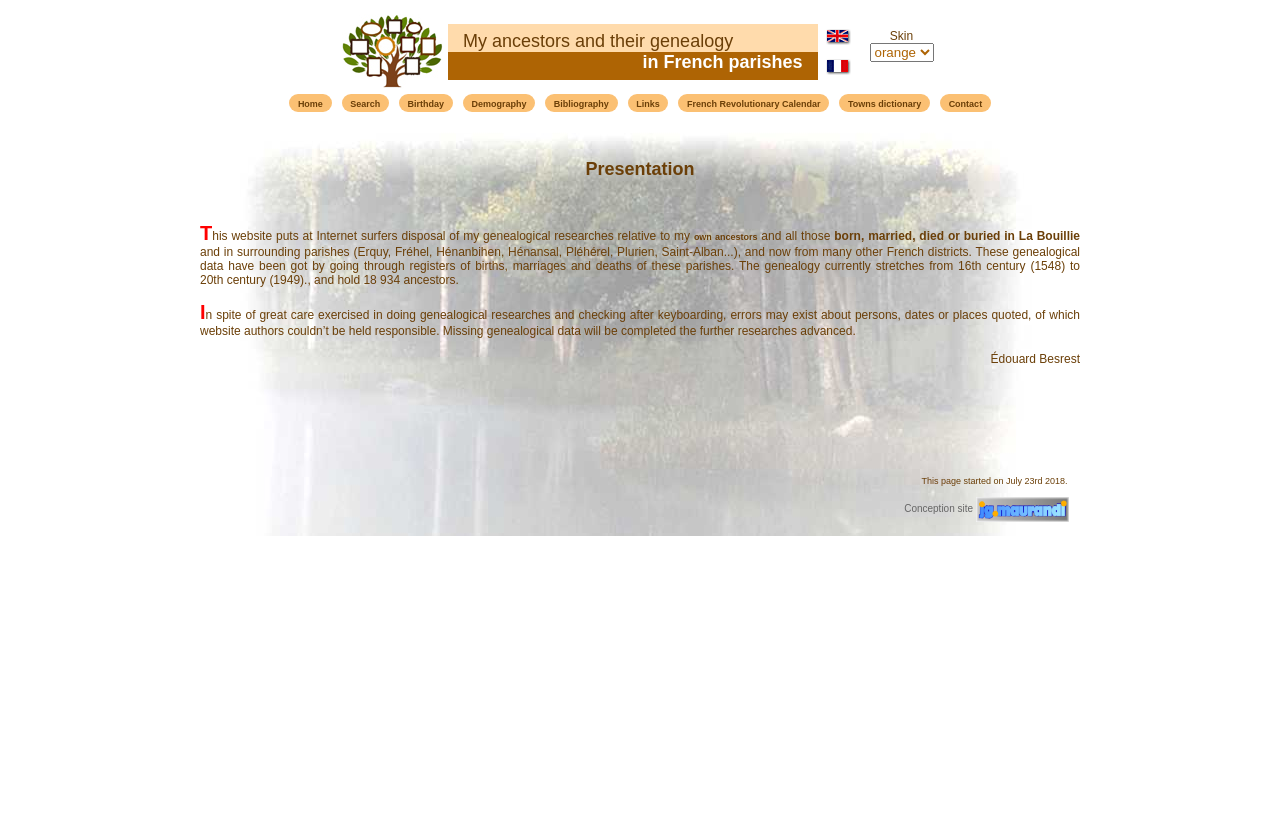Provide the bounding box coordinates of the HTML element this sentence describes: "own ancestors". The bounding box coordinates consist of four float numbers between 0 and 1, i.e., [left, top, right, bottom].

[0.542, 0.28, 0.592, 0.292]